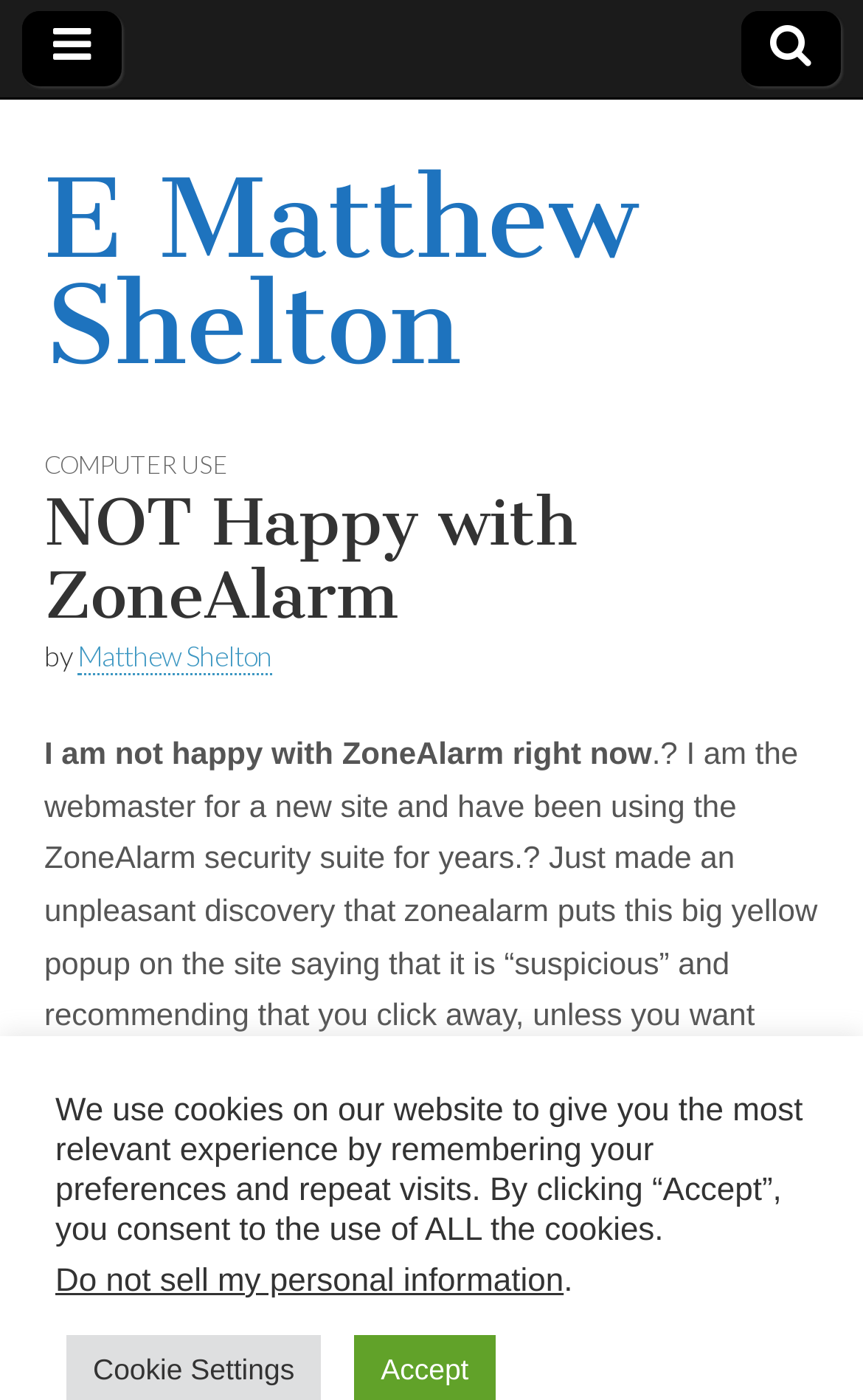Deliver a detailed narrative of the webpage's visual and textual elements.

The webpage appears to be a personal blog or opinion piece written by E Matthew Shelton. At the top, there are two icons, a Facebook icon on the left and a Twitter icon on the right. Below these icons, the title "NOT Happy with ZoneAlarm" is prominently displayed, followed by the subtitle "by Matthew Shelton". 

The main content of the webpage is a personal account of the author's dissatisfaction with ZoneAlarm, a security suite they have been using for years. The text explains that ZoneAlarm has started displaying a big yellow popup on the author's new website, warning users that the site is "suspicious" and recommending that they click away. The author expresses frustration that if users click for more information, ZoneAlarm tries to sell them their services.

Below the main text, there is a section that mentions "Here's what it looks like:", but there is no accompanying image. At the very bottom of the page, there are two notices: one about the use of cookies on the website and another about not selling personal information.